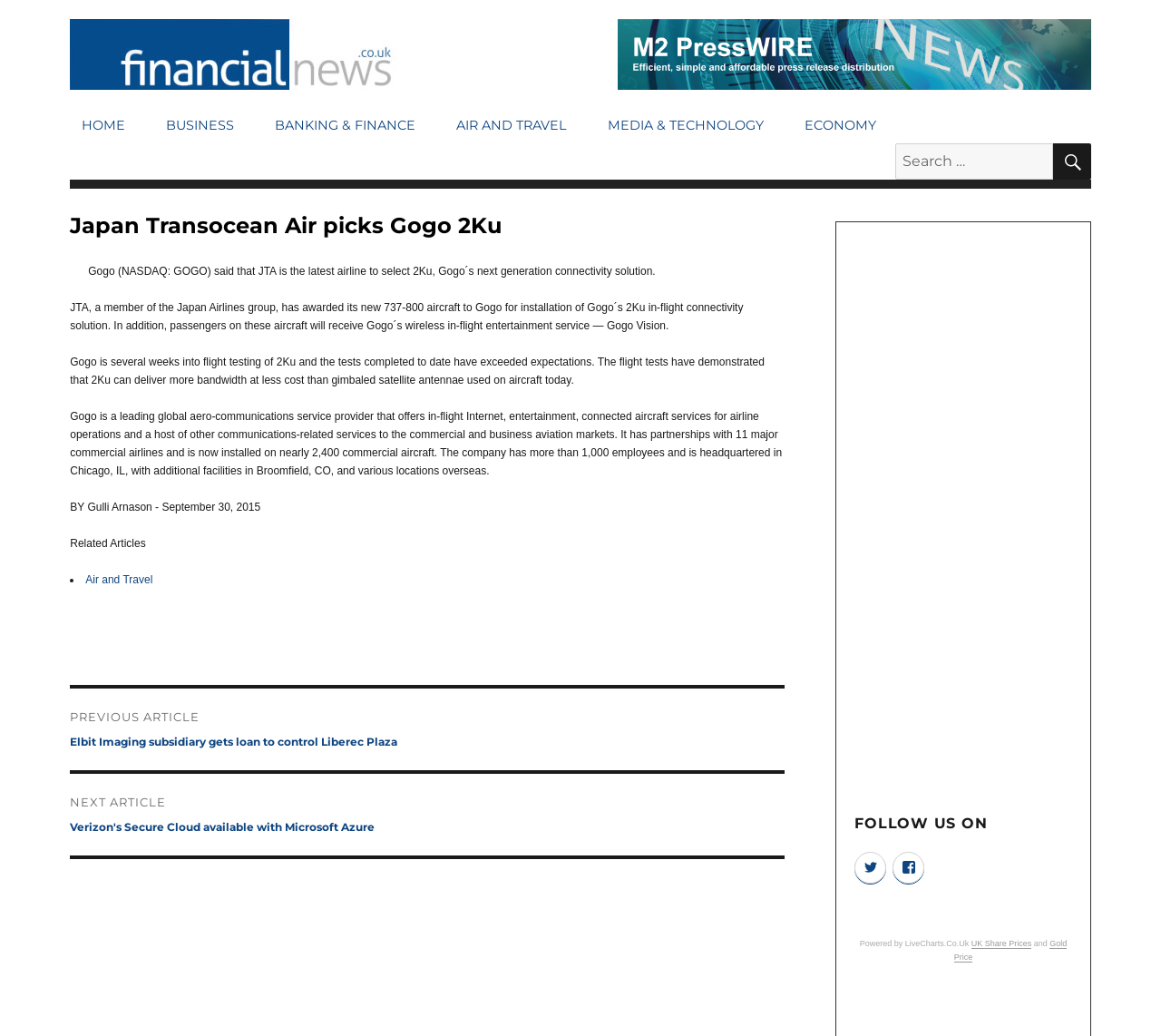What airline has selected Gogo's 2Ku connectivity solution?
Look at the image and respond with a one-word or short phrase answer.

Japan Transocean Air